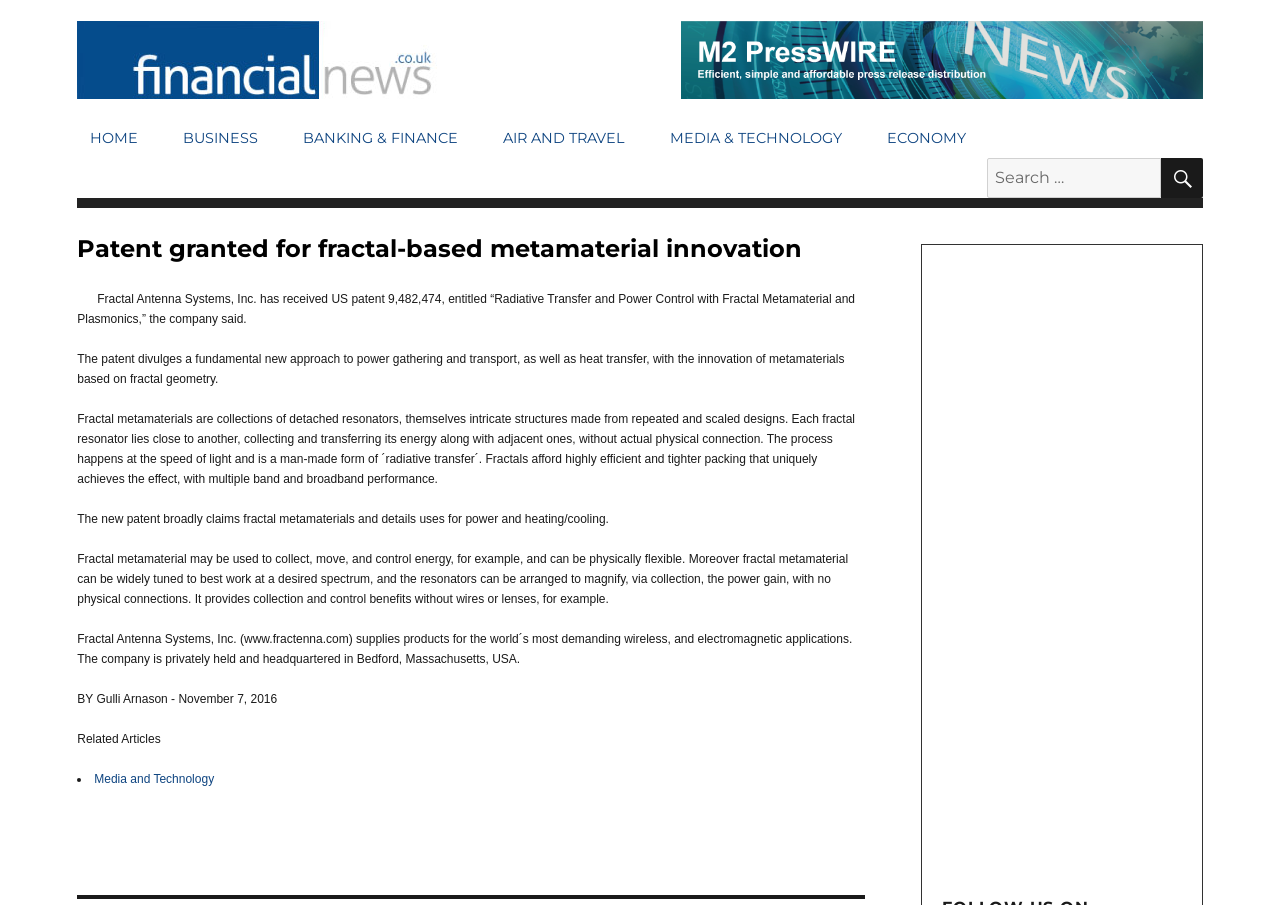Locate the bounding box of the UI element defined by this description: "Business". The coordinates should be given as four float numbers between 0 and 1, formatted as [left, top, right, bottom].

[0.133, 0.133, 0.211, 0.174]